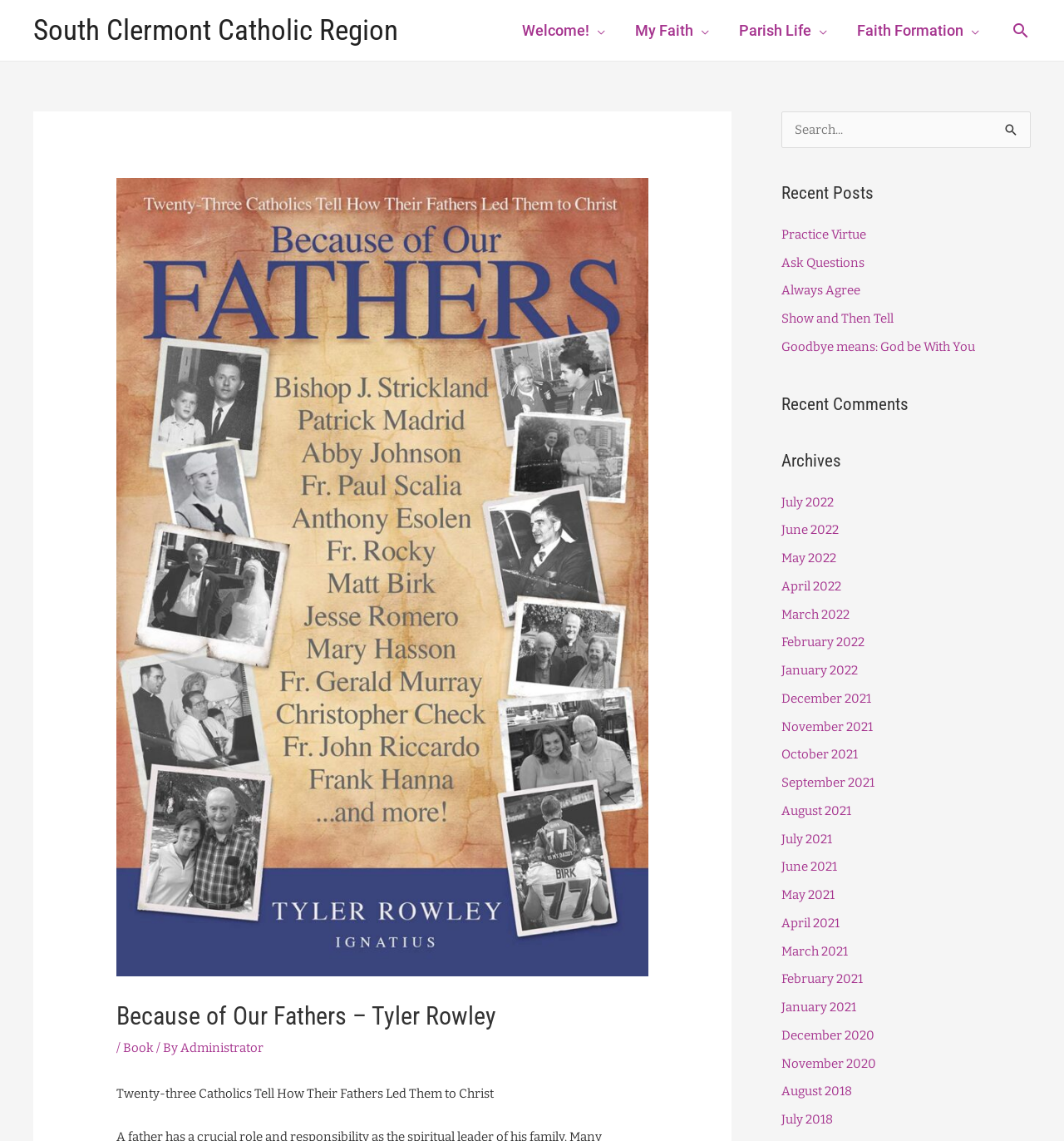With reference to the image, please provide a detailed answer to the following question: How many search boxes are there?

I found the search box by looking at the section with the label 'Search for:'. There is only one search box with a button labeled 'Search'.